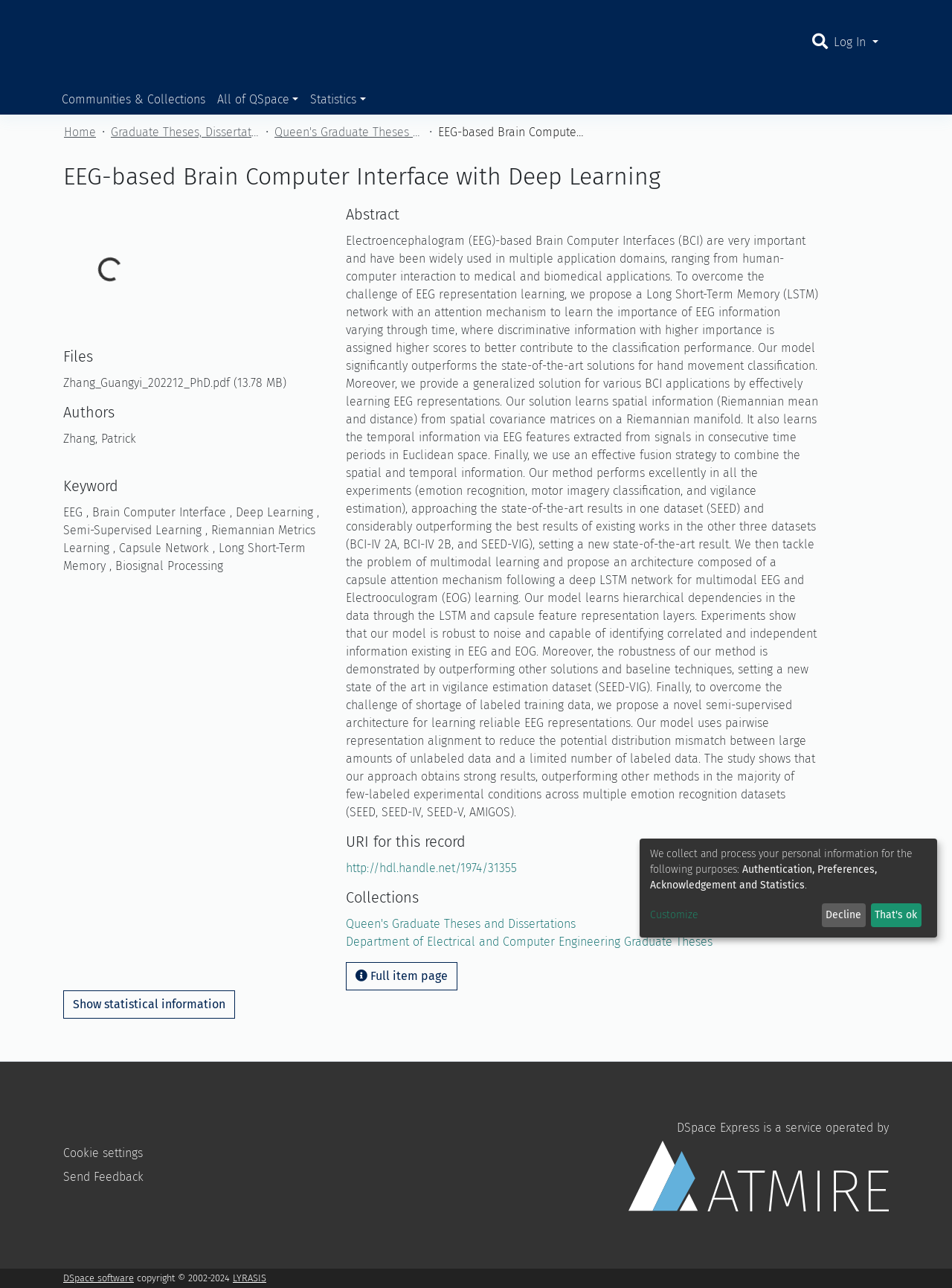Explain the webpage's design and content in an elaborate manner.

This webpage is about a research paper titled "EEG-based Brain Computer Interface with Deep Learning". At the top left corner, there is a repository logo. On the top right corner, there is a user profile bar with a search function and a "Log In" button. Below the user profile bar, there is a main navigation bar with links to "Communities & Collections", "All of QSpace", and "Statistics".

The main content of the webpage is divided into several sections. The first section displays the title of the paper, "EEG-based Brain Computer Interface with Deep Learning", and a breadcrumb navigation bar showing the path to this page. Below the title, there are links to "Home", "Graduate Theses, Dissertations and Projects", and "Queen's Graduate Theses and Dissertations".

The next section is about the paper's details, including a heading "EEG-based Brain Computer Interface with Deep Learning", followed by links to a PDF file, and headings for "Authors", "Keyword", and "Abstract". The abstract is a long paragraph describing the research paper's content.

Below the abstract, there are headings for "URI for this record", "Collections", and links to related collections. There are also two buttons, "Full item page" and "Show statistical information".

At the bottom of the webpage, there are links to "Cookie settings", "Send Feedback", and "DSpace Express is a service operated by Atmire logo". There is also a copyright notice and links to "DSpace software" and "LYRASIS". Finally, there is a section about collecting and processing personal information, with a "Customize" button and two buttons, "Decline" and "That's ok".